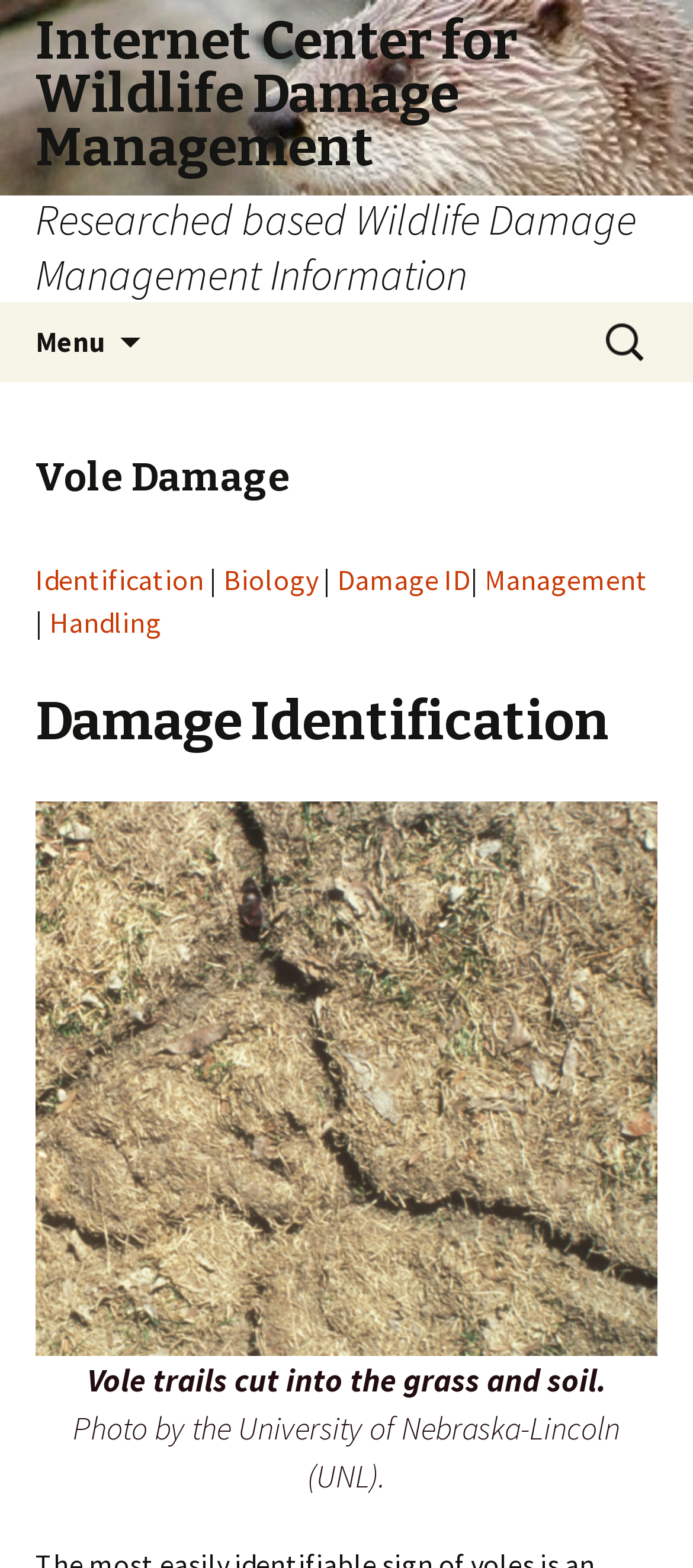Construct a comprehensive description capturing every detail on the webpage.

The webpage is about vole damage and its management, as indicated by the title "Vole Damage | Internet Center for Wildlife Damage Management". At the top of the page, there is a link to the "Internet Center for Wildlife Damage Management" with a brief description "Researched based Wildlife Damage Management Information". 

Below this, there is a menu button on the left side, followed by a "Skip to content" link. On the right side, there is a search bar with a label "Search for:". 

The main content of the page is divided into sections, starting with a heading "Vole Damage". Below this, there are six links arranged horizontally, labeled "Identification", "Biology", "Damage ID", "Management", "Handling", separated by vertical lines. 

Underneath these links, there is a heading "Damage Identification", followed by a large figure that takes up most of the page width. The figure has a caption "Vole trails cut into the grass and soil." and a photo credit "Photo by the University of Nebraska-Lincoln (UNL.)".